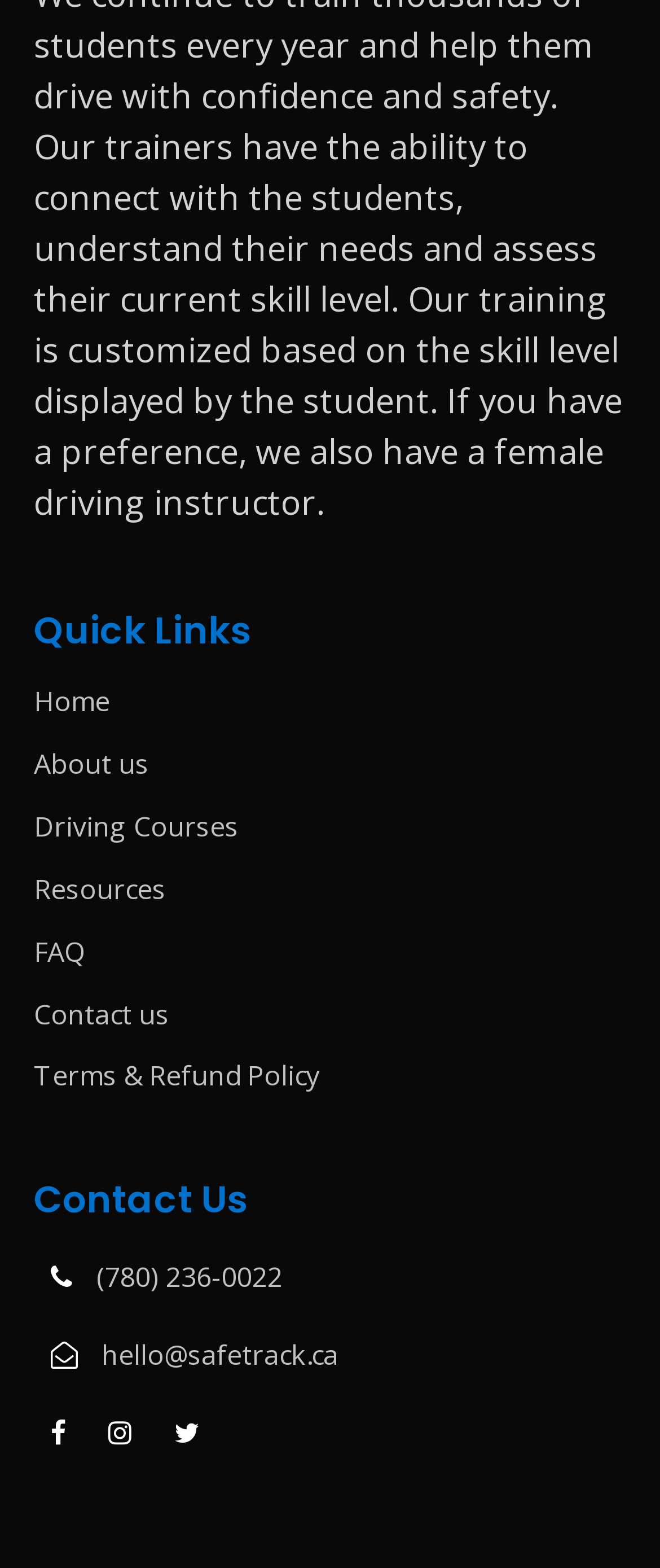Determine the bounding box coordinates of the clickable region to execute the instruction: "send an email". The coordinates should be four float numbers between 0 and 1, denoted as [left, top, right, bottom].

[0.051, 0.852, 0.513, 0.876]